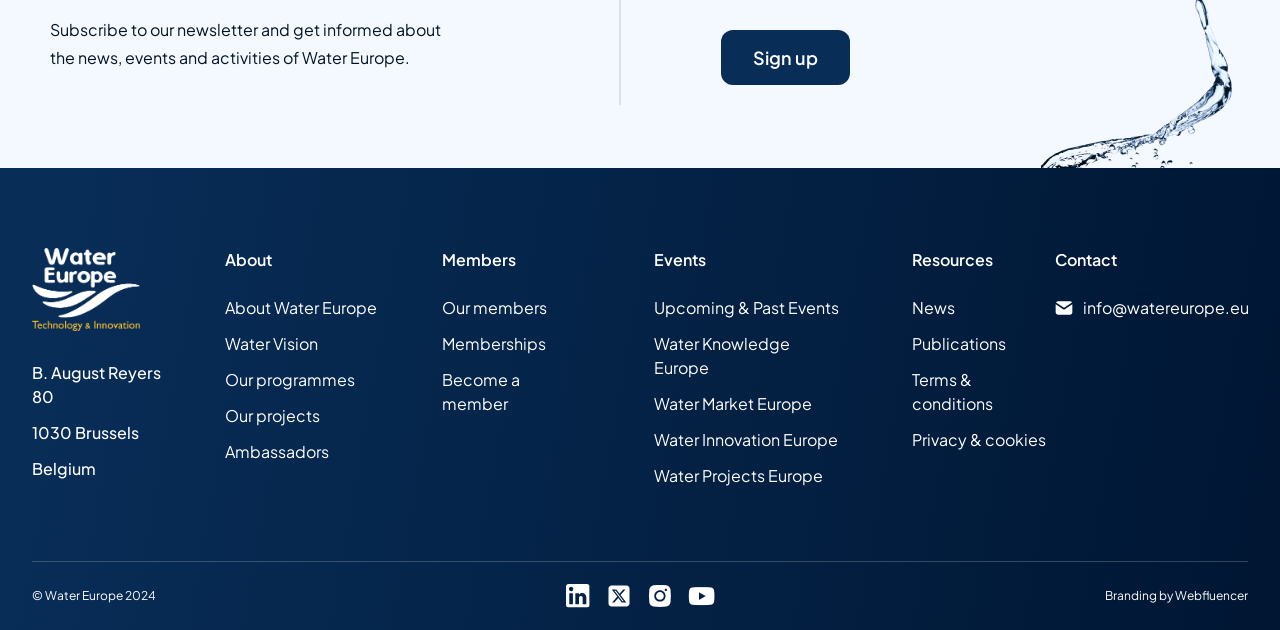Provide a brief response using a word or short phrase to this question:
What is the purpose of the 'Sign up' button?

Subscribe to newsletter